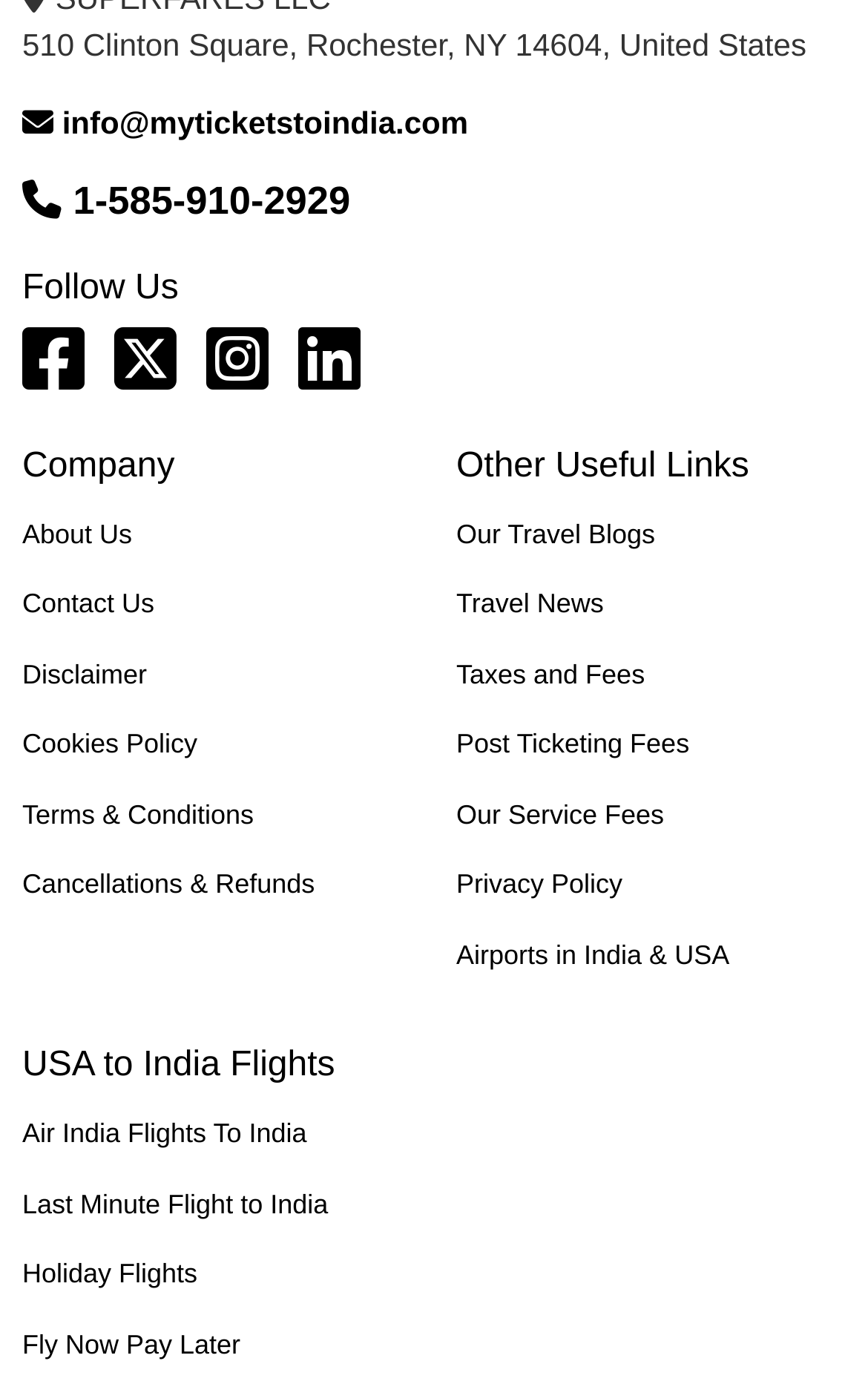How many social media links are there?
Provide a comprehensive and detailed answer to the question.

Under the 'Follow Us' heading, there are four social media links, which are Facebook, Twitter, Instagram, and YouTube, represented by their respective icons.